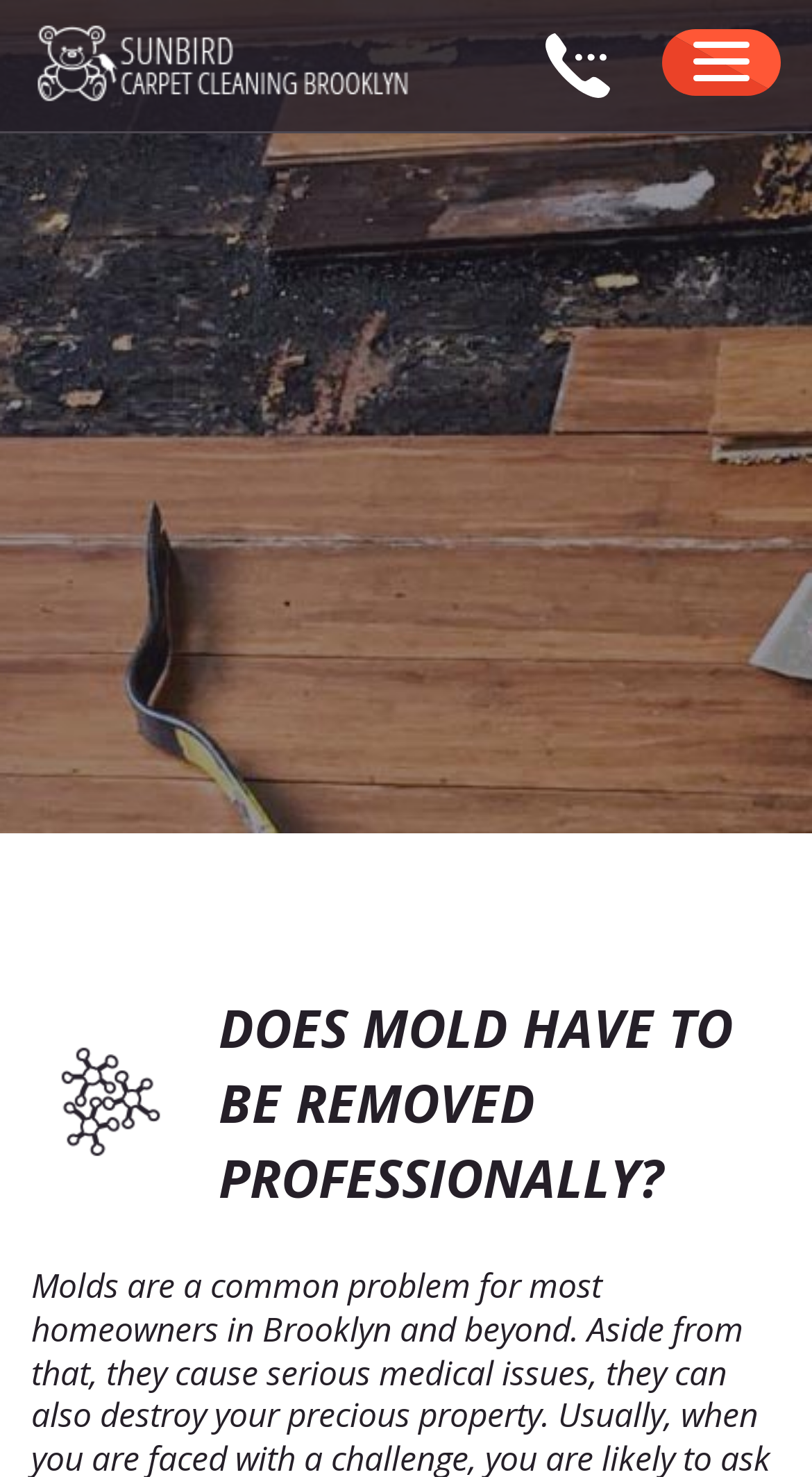Find the bounding box coordinates of the element I should click to carry out the following instruction: "Click the menu button".

[0.815, 0.02, 0.962, 0.065]